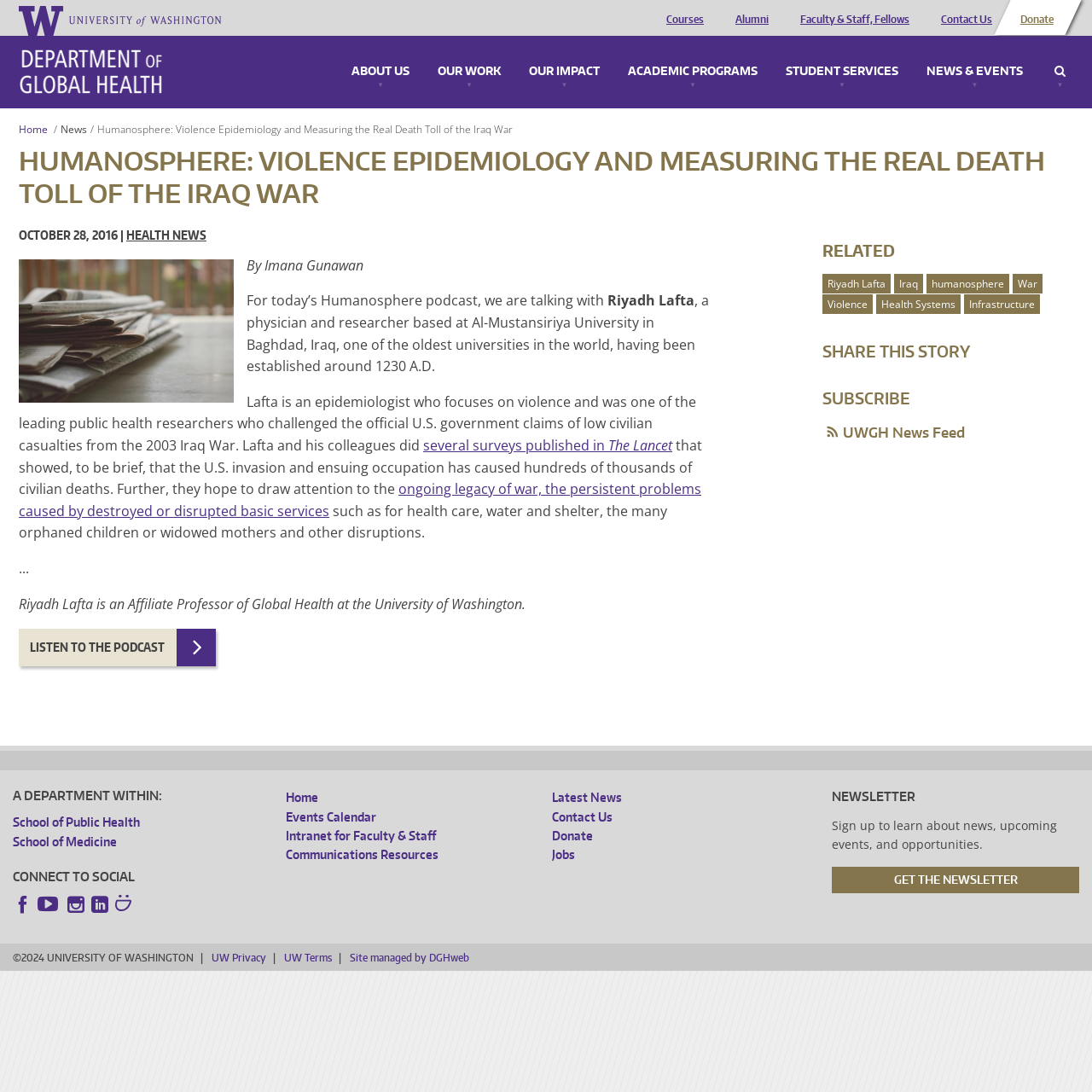Answer the question using only a single word or phrase: 
What is the topic of the podcast?

Violence Epidemiology